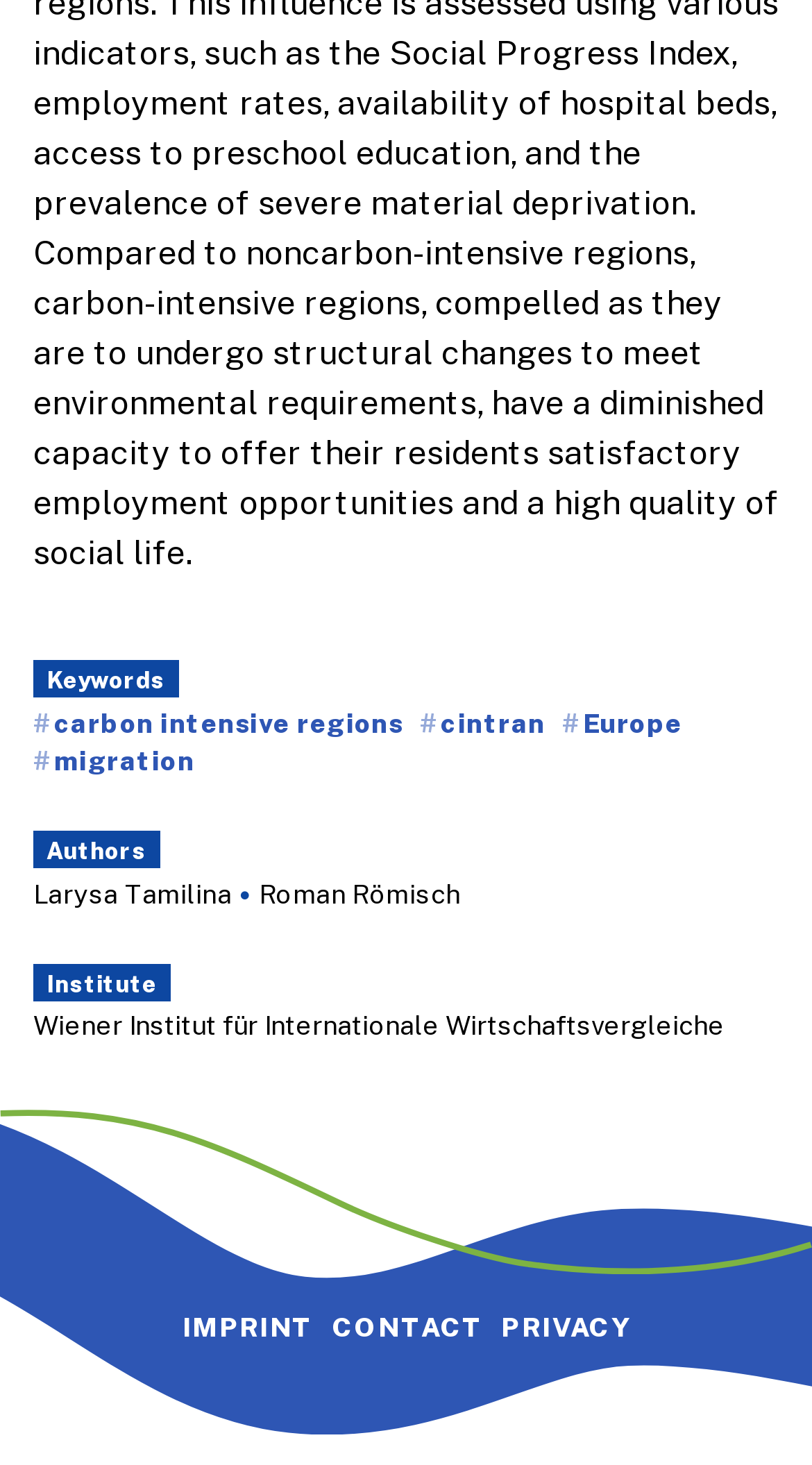Find the bounding box coordinates of the element to click in order to complete this instruction: "Read about authors". The bounding box coordinates must be four float numbers between 0 and 1, denoted as [left, top, right, bottom].

[0.041, 0.566, 0.197, 0.593]